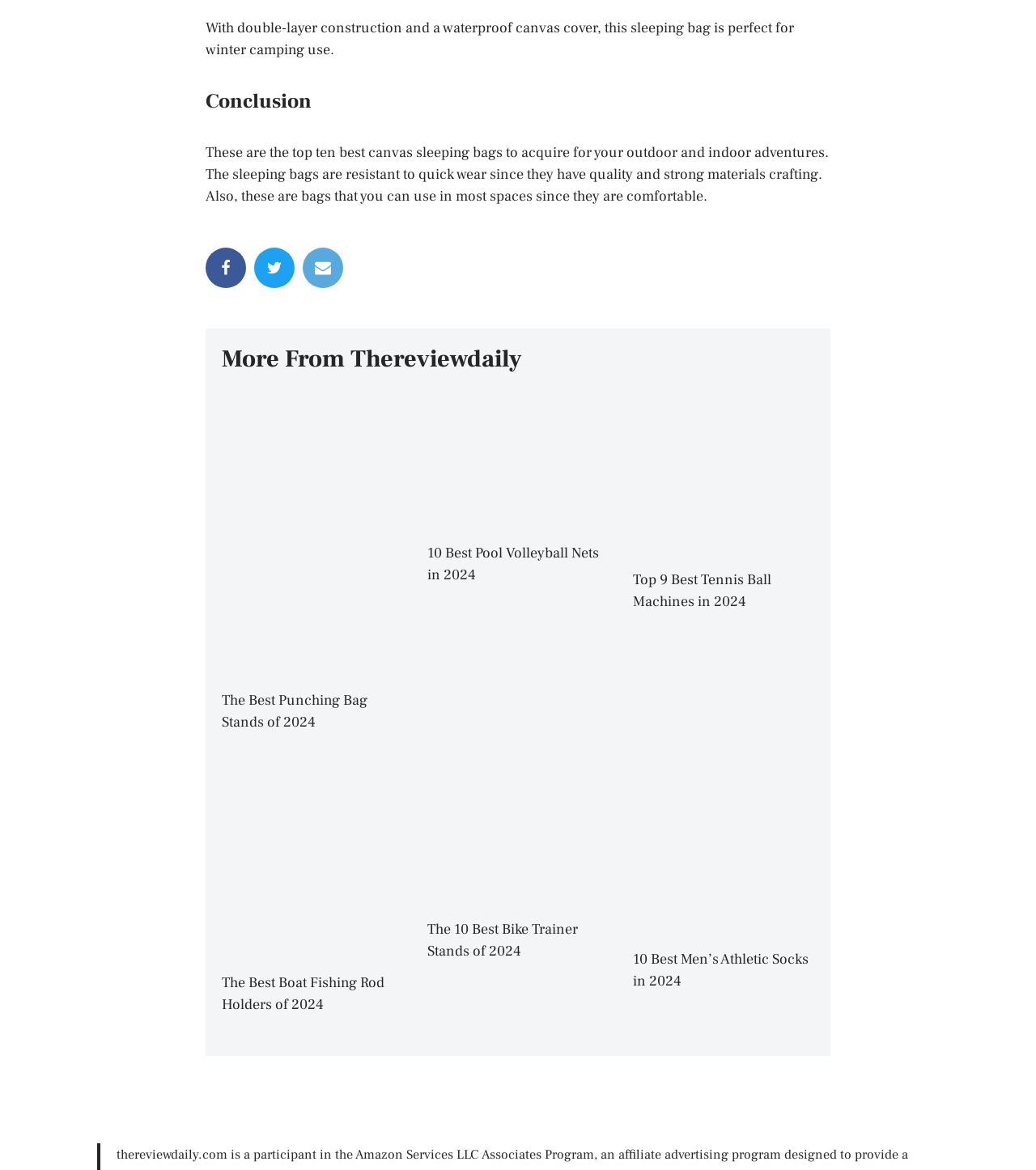What is the topic of the link 'The Best Boat Fishing Rod Holders of 2024'?
Please provide a comprehensive answer based on the details in the screenshot.

The link 'The Best Boat Fishing Rod Holders of 2024' suggests that it is related to fishing, specifically boat fishing rod holders.